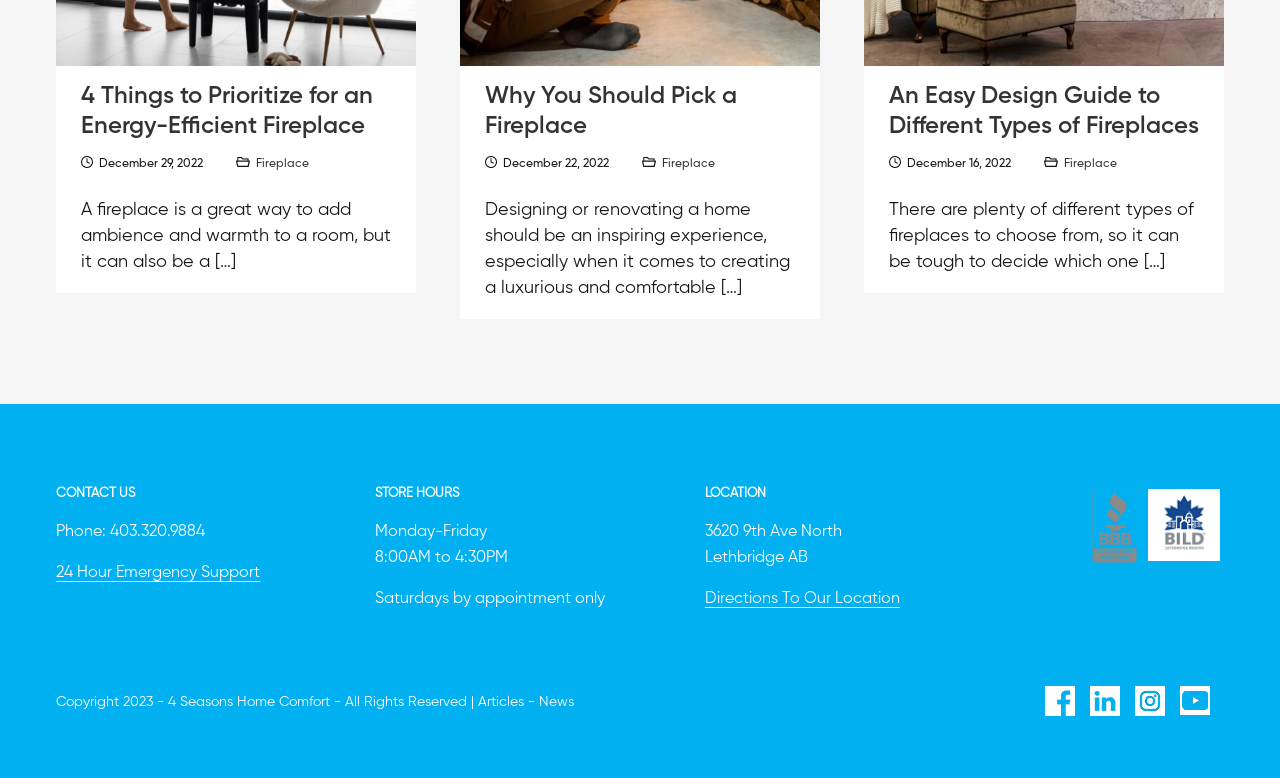Identify the bounding box for the UI element described as: "Articles". The coordinates should be four float numbers between 0 and 1, i.e., [left, top, right, bottom].

[0.373, 0.894, 0.412, 0.912]